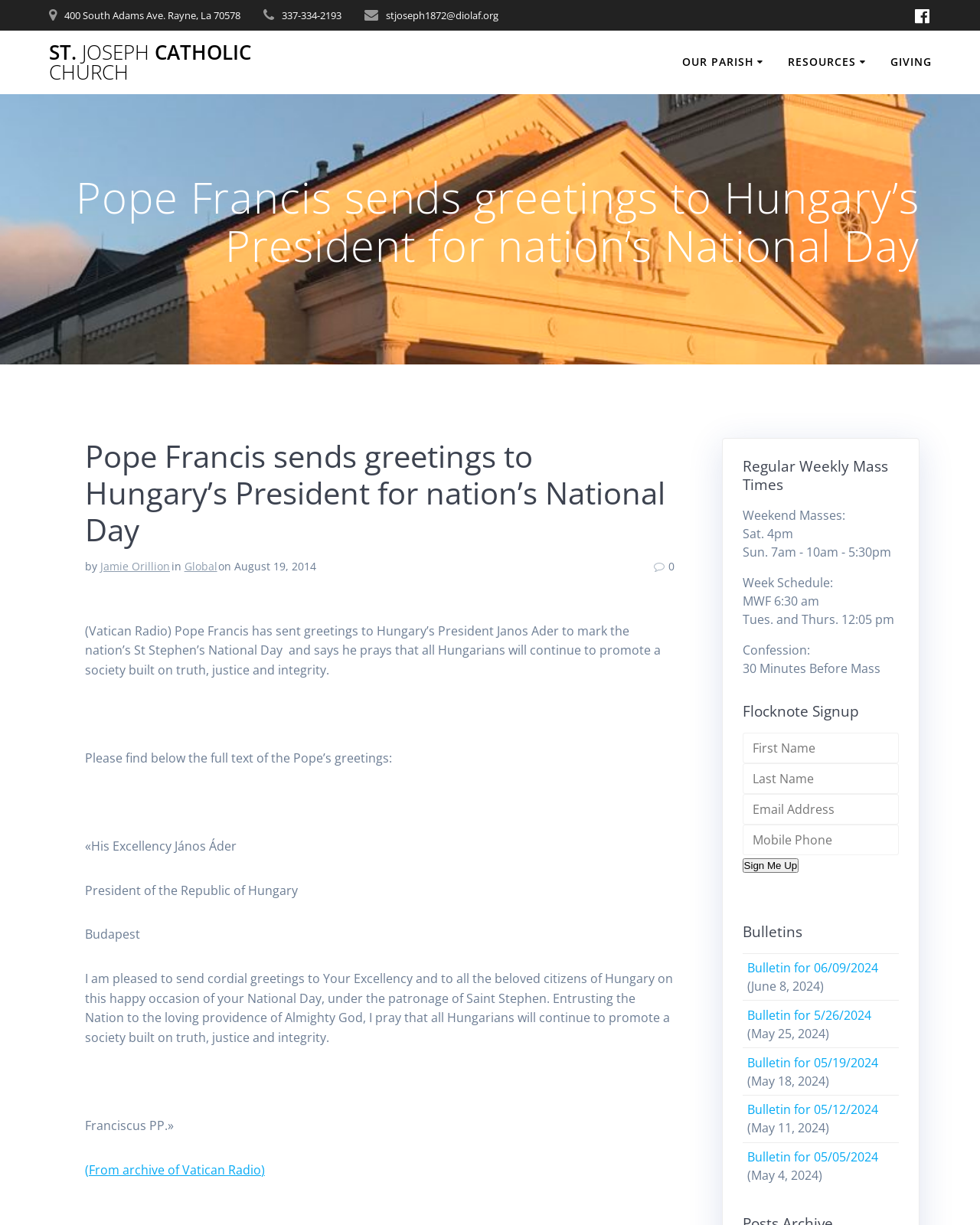Please determine the bounding box coordinates for the element that should be clicked to follow these instructions: "Click the 'Mass Times' link".

[0.804, 0.066, 0.994, 0.092]